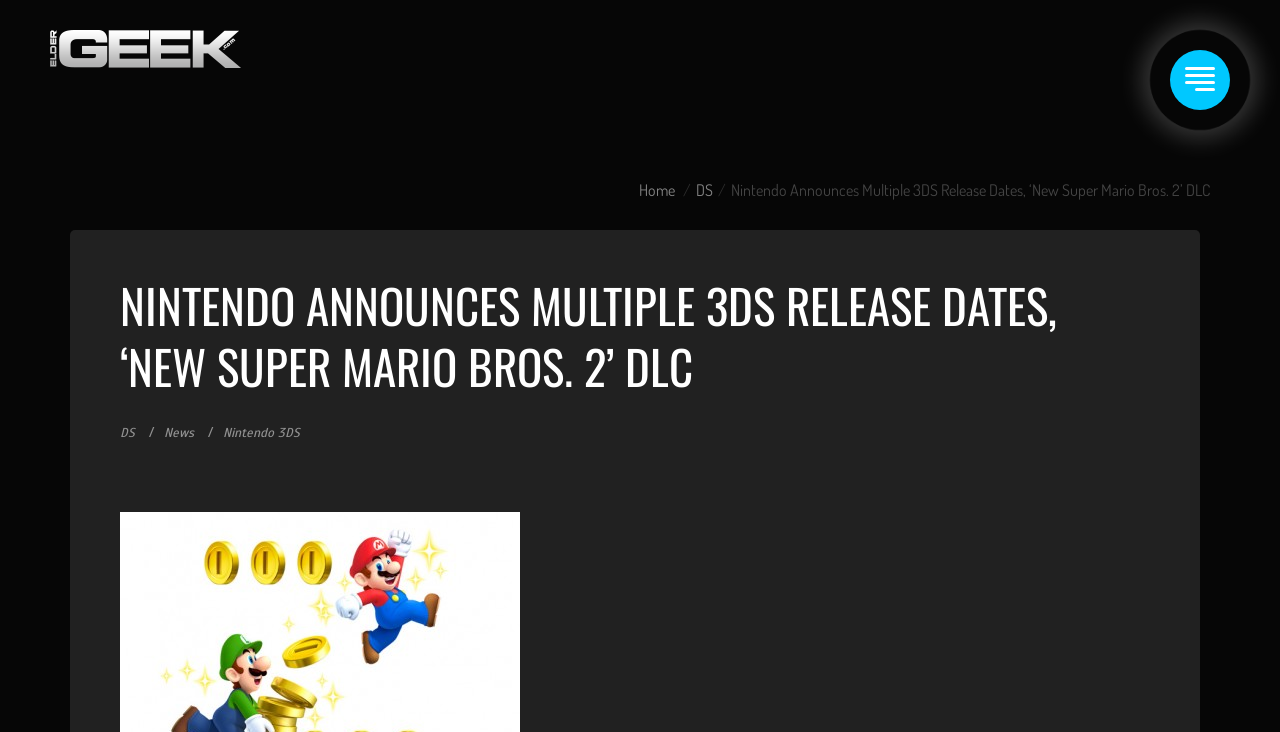Are there links to other categories?
Using the image as a reference, answer the question with a short word or phrase.

Yes